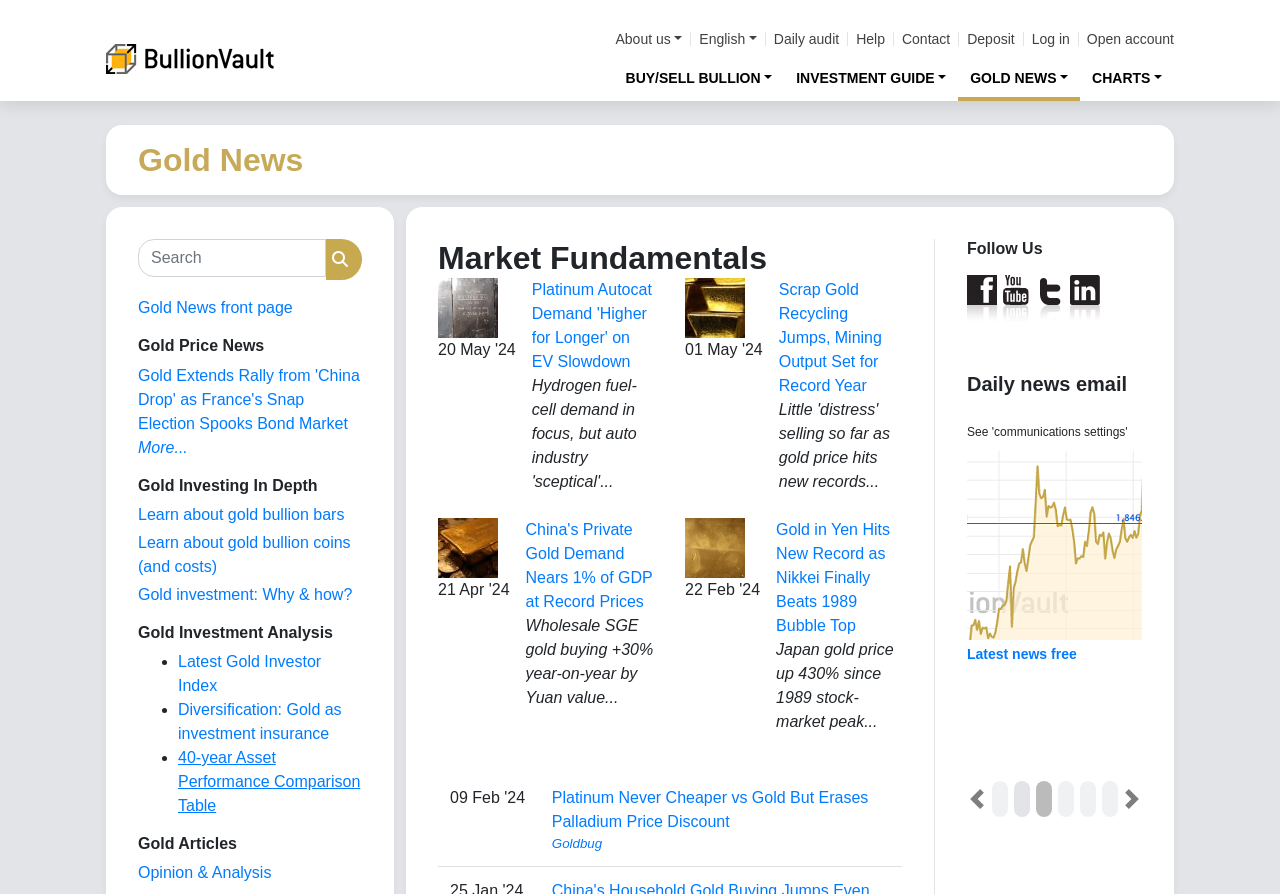Identify the bounding box coordinates of the area you need to click to perform the following instruction: "View the Gold Investor Index".

[0.755, 0.615, 0.904, 0.634]